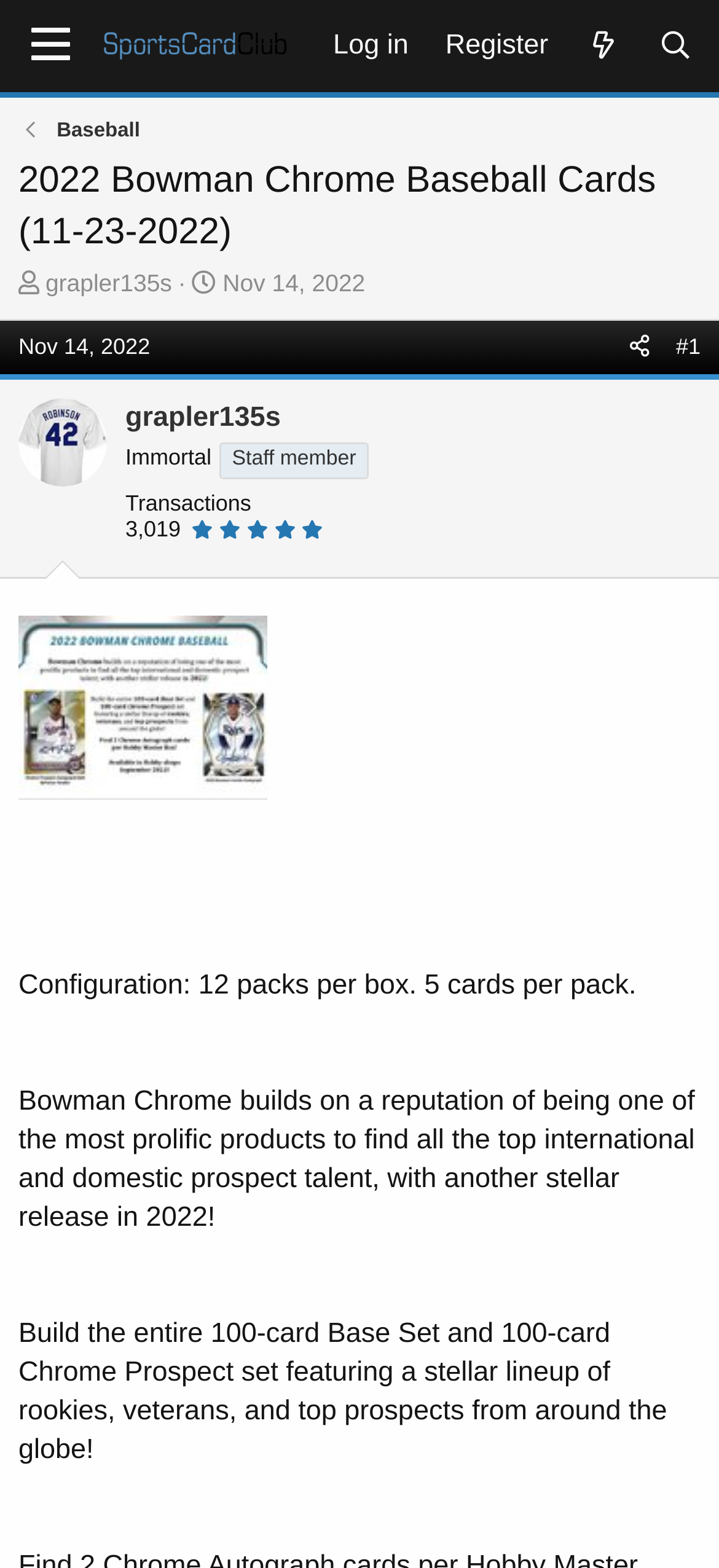How many packs are in a box?
Please use the image to provide a one-word or short phrase answer.

12